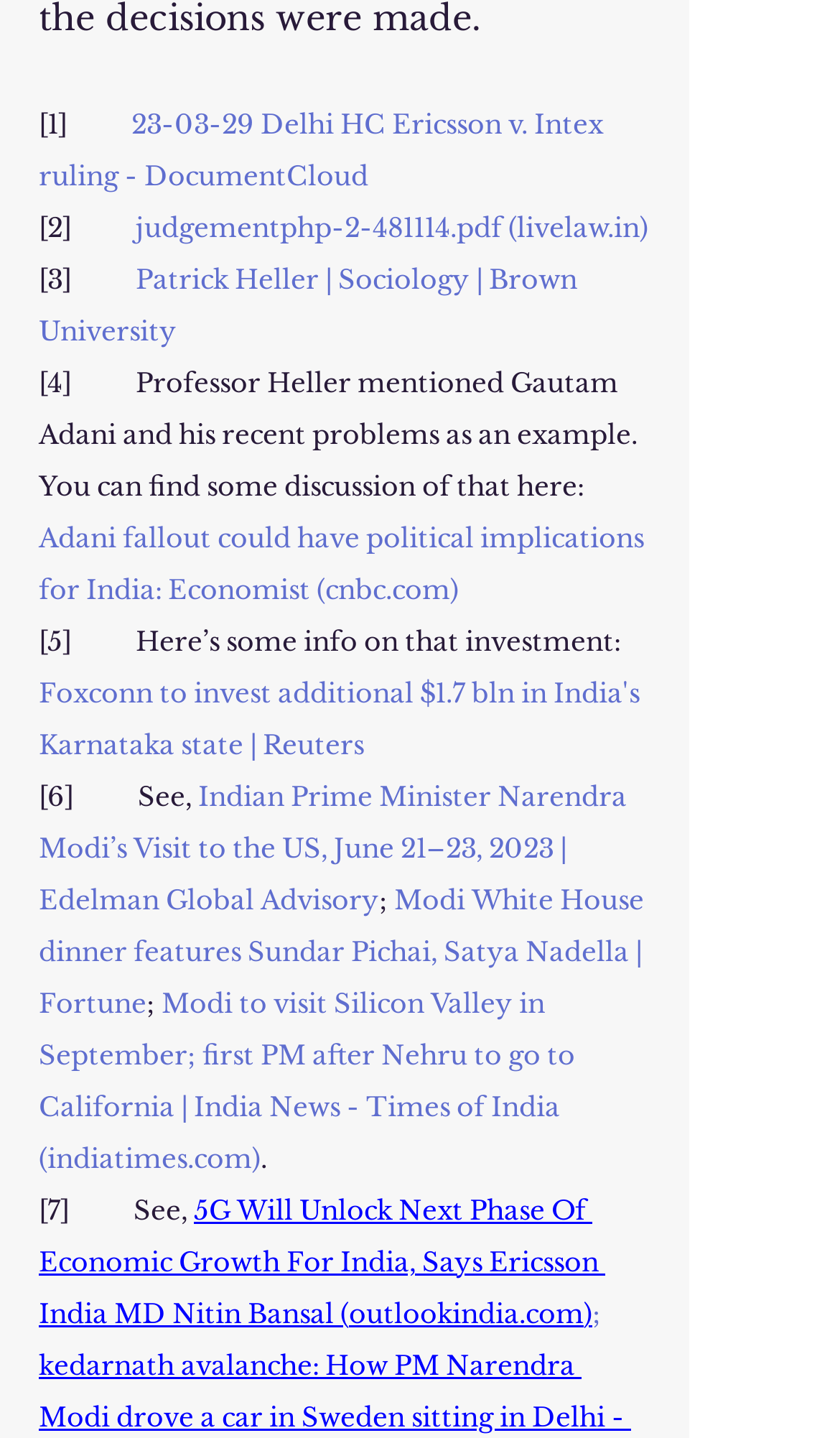Show the bounding box coordinates of the region that should be clicked to follow the instruction: "Click the link to view the Delhi HC Ericsson v. Intex ruling document."

[0.046, 0.069, 0.726, 0.135]